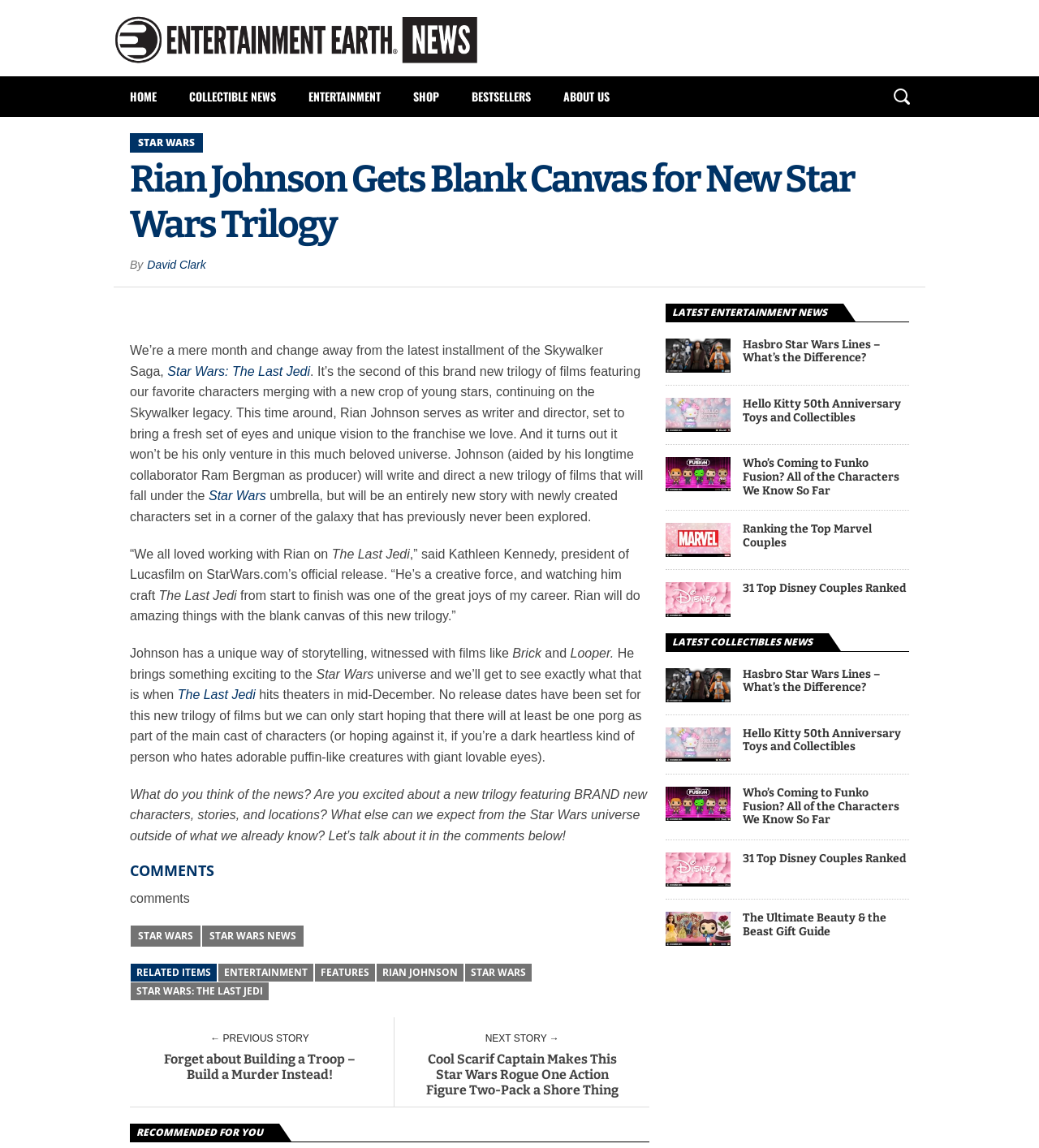Please indicate the bounding box coordinates for the clickable area to complete the following task: "Click on the 'HOME' link". The coordinates should be specified as four float numbers between 0 and 1, i.e., [left, top, right, bottom].

[0.109, 0.067, 0.166, 0.102]